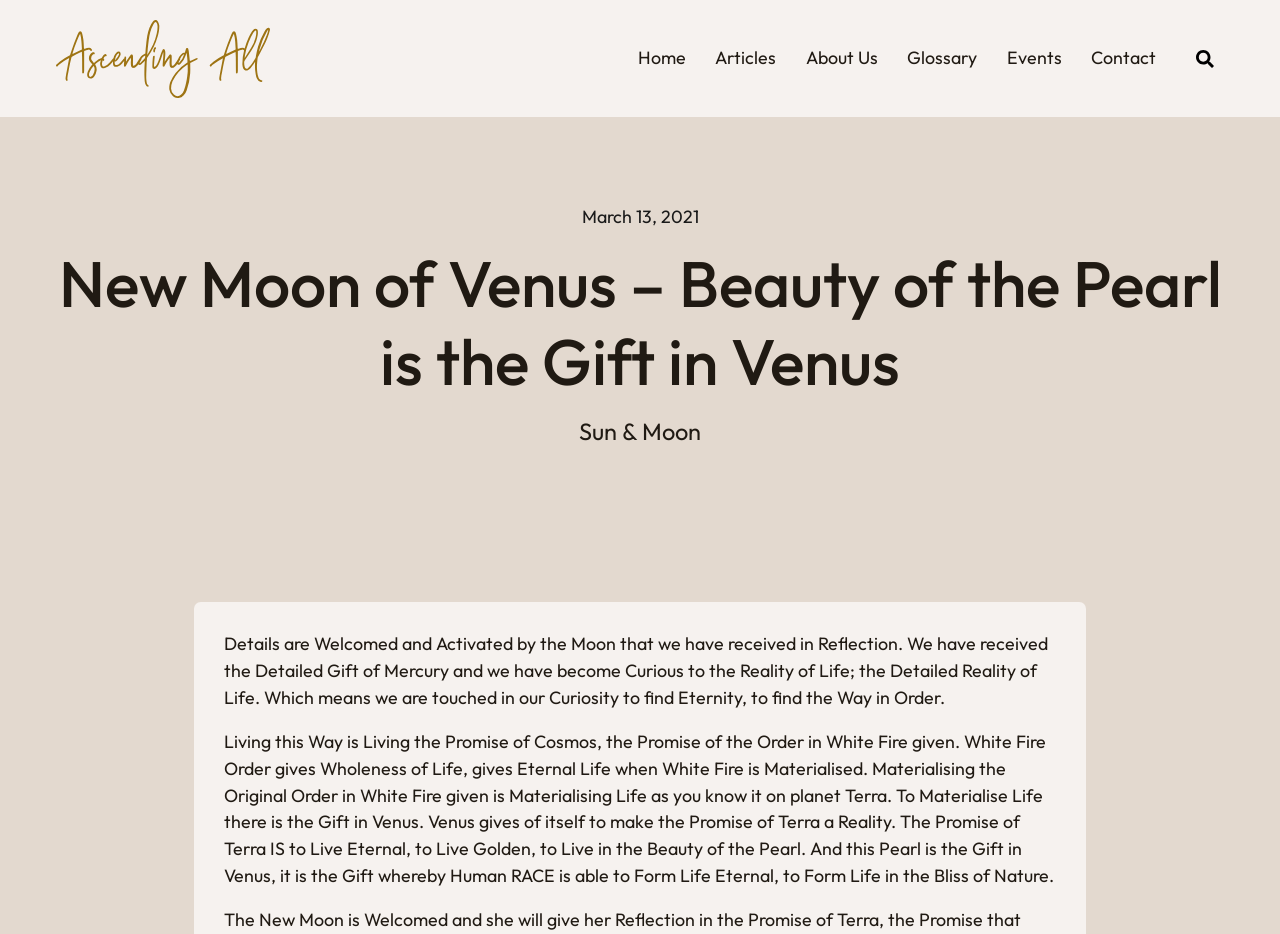Offer a detailed account of what is visible on the webpage.

The webpage appears to be a blog or article page with a spiritual or philosophical theme. At the top left corner, there is a logo of "Ascending All" with a link to the homepage. Next to it, there is a navigation menu with links to "Home", "Articles", "About Us", "Glossary", "Events", and "Contact", all aligned horizontally.

Below the navigation menu, there is a prominent heading that reads "New Moon of Venus – Beauty of the Pearl is the Gift in Venus". Underneath the heading, there is a time stamp indicating the date "March 13, 2021". To the right of the time stamp, there is a link to "Sun & Moon".

The main content of the page is divided into two paragraphs of text. The first paragraph discusses the idea of receiving gifts from the moon and Mercury, and how it sparks curiosity about the reality of life. The second paragraph is longer and more philosophical, discussing the concept of living an eternal life, materializing the original order, and the gift of Venus in achieving this.

At the top right corner, there is a search button with an icon, which can be expanded to reveal a search form.